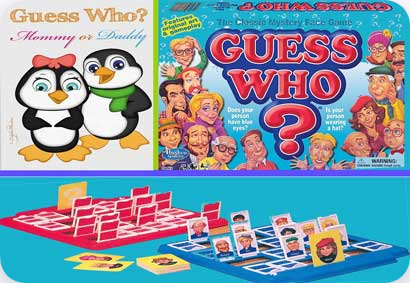Explain the image with as much detail as possible.

The image showcases various versions of the classic board game "Guess Who?" At the top, the colorful box features the original game design, highlighting its engaging premise with the famous question, "Guess Who?" Below it, there are two playful penguin characters from a themed edition of the game titled "Guess Who? Mommy or Daddy," emphasizing the family-friendly aspect. At the bottom, a gameplay setup illustrates the interactive nature of "Guess Who?", where players use cards with characters to deduce their opponent's choice using strategic questioning. This layout reflects the game's evolution and its enduring popularity among children and families alike.